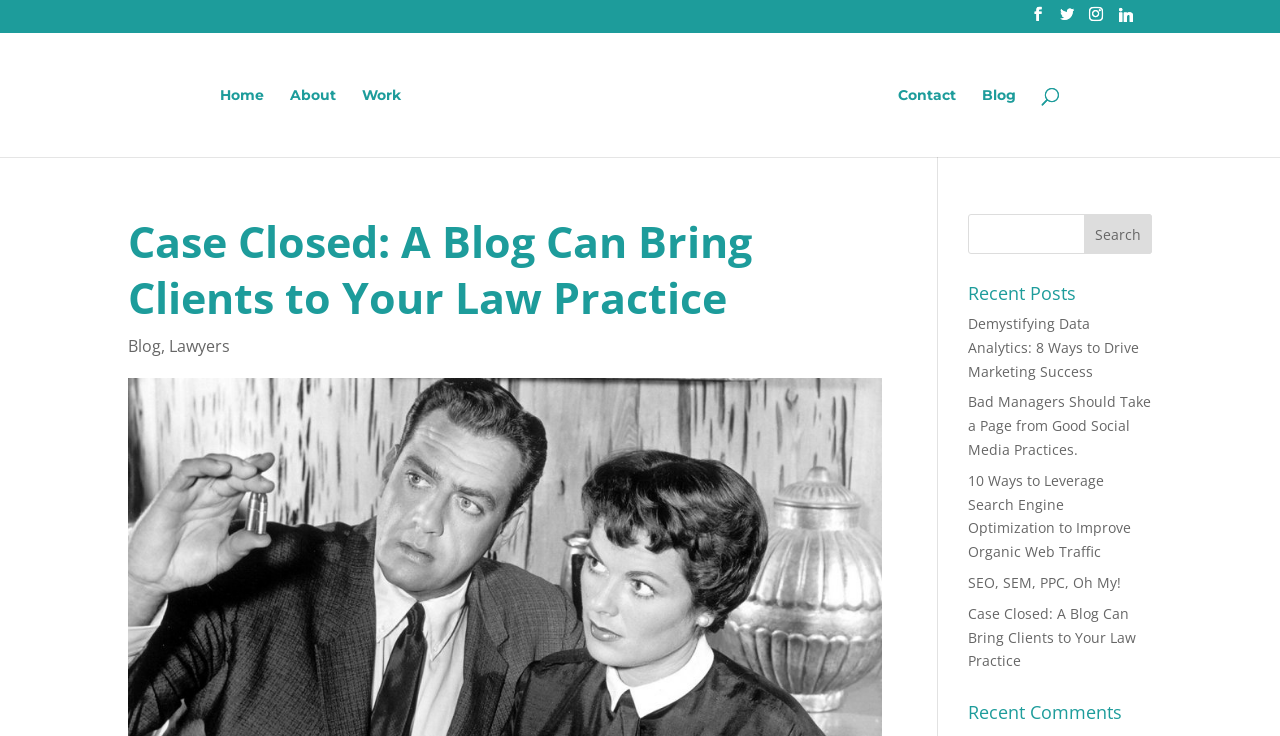Answer the question in one word or a short phrase:
How many social media links are available?

4